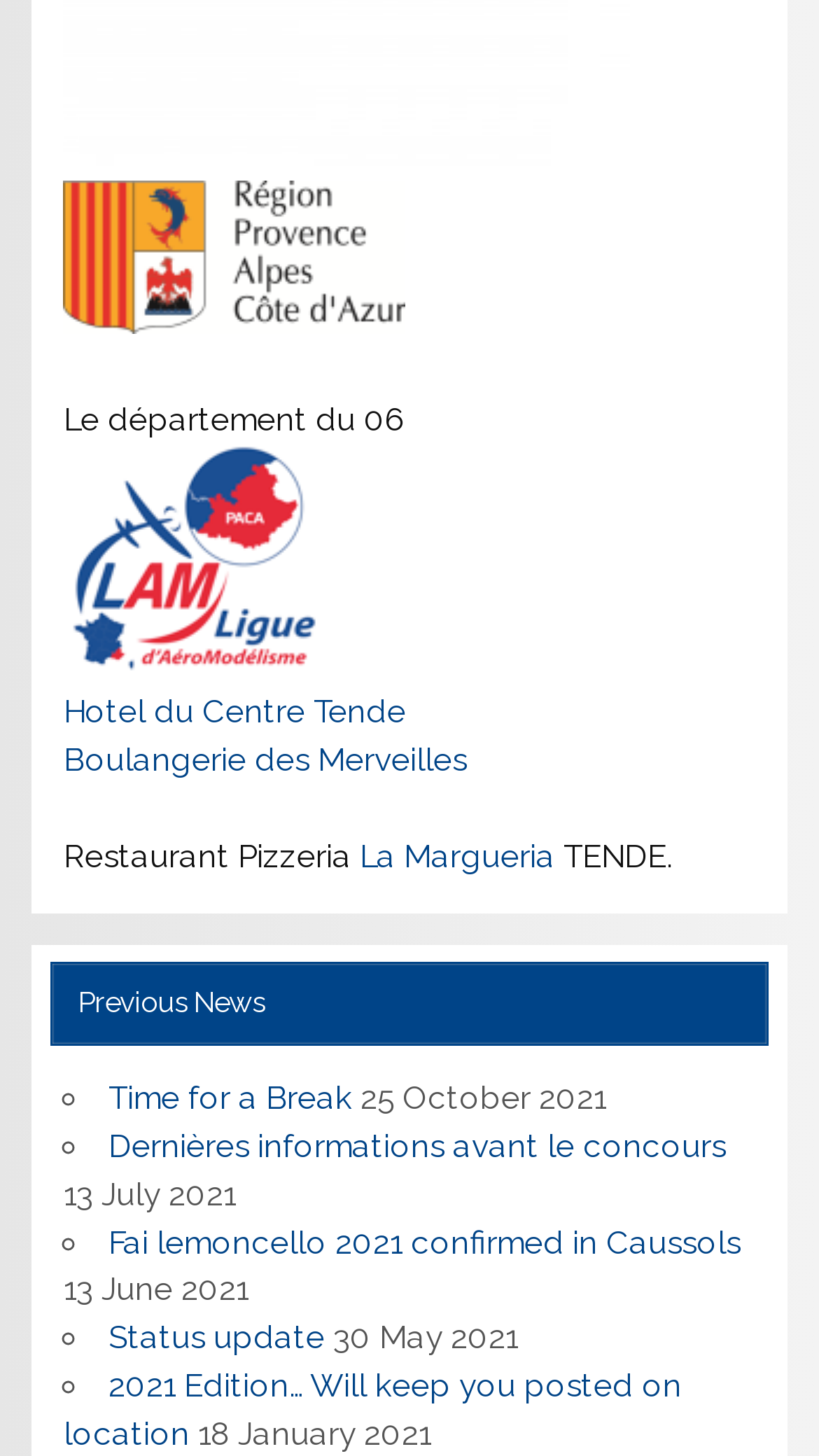Look at the image and give a detailed response to the following question: What is the date of the news 'Time for a Break'?

The StaticText element at [0.44, 0.742, 0.74, 0.768] contains the text '25 October 2021', which is the date of the news 'Time for a Break'.